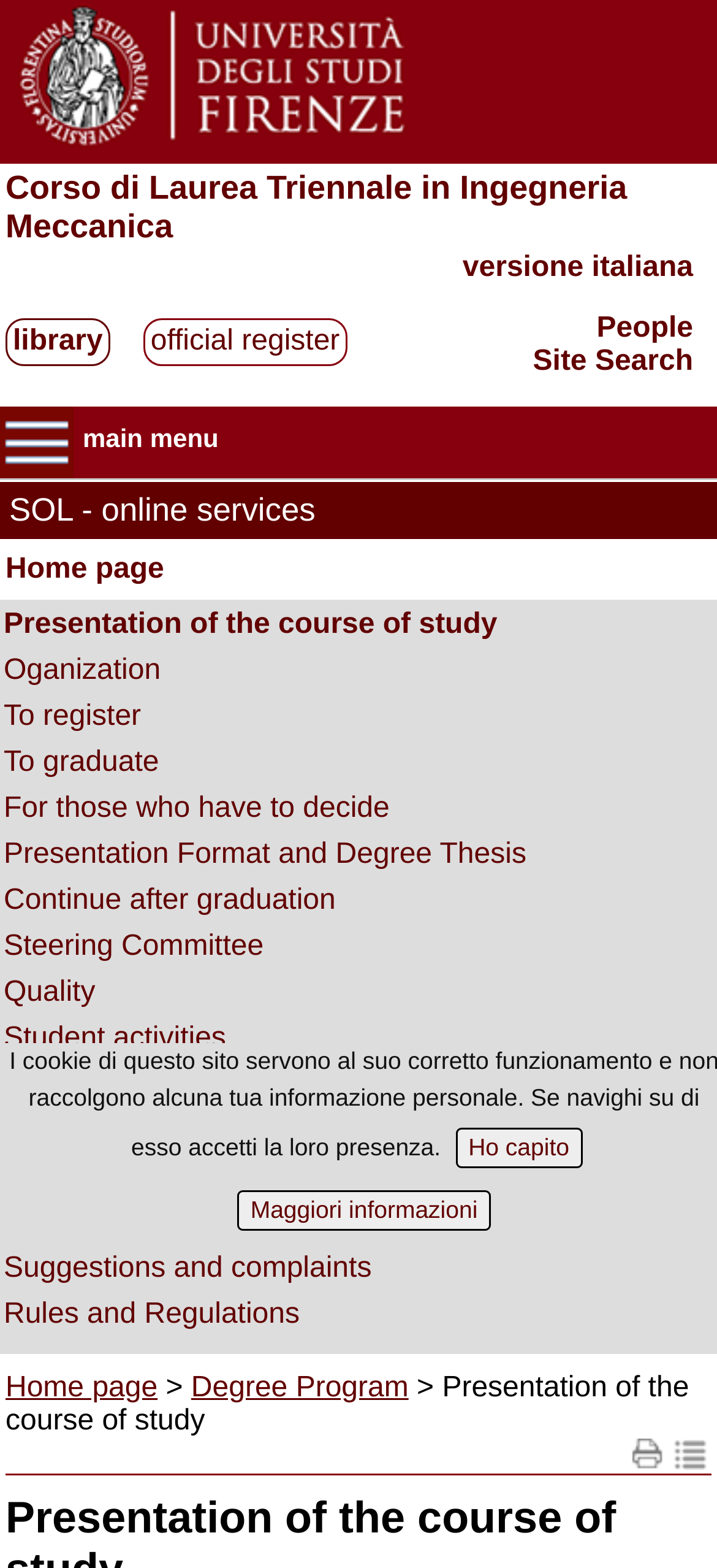Can you specify the bounding box coordinates for the region that should be clicked to fulfill this instruction: "access the official register".

[0.21, 0.208, 0.474, 0.228]